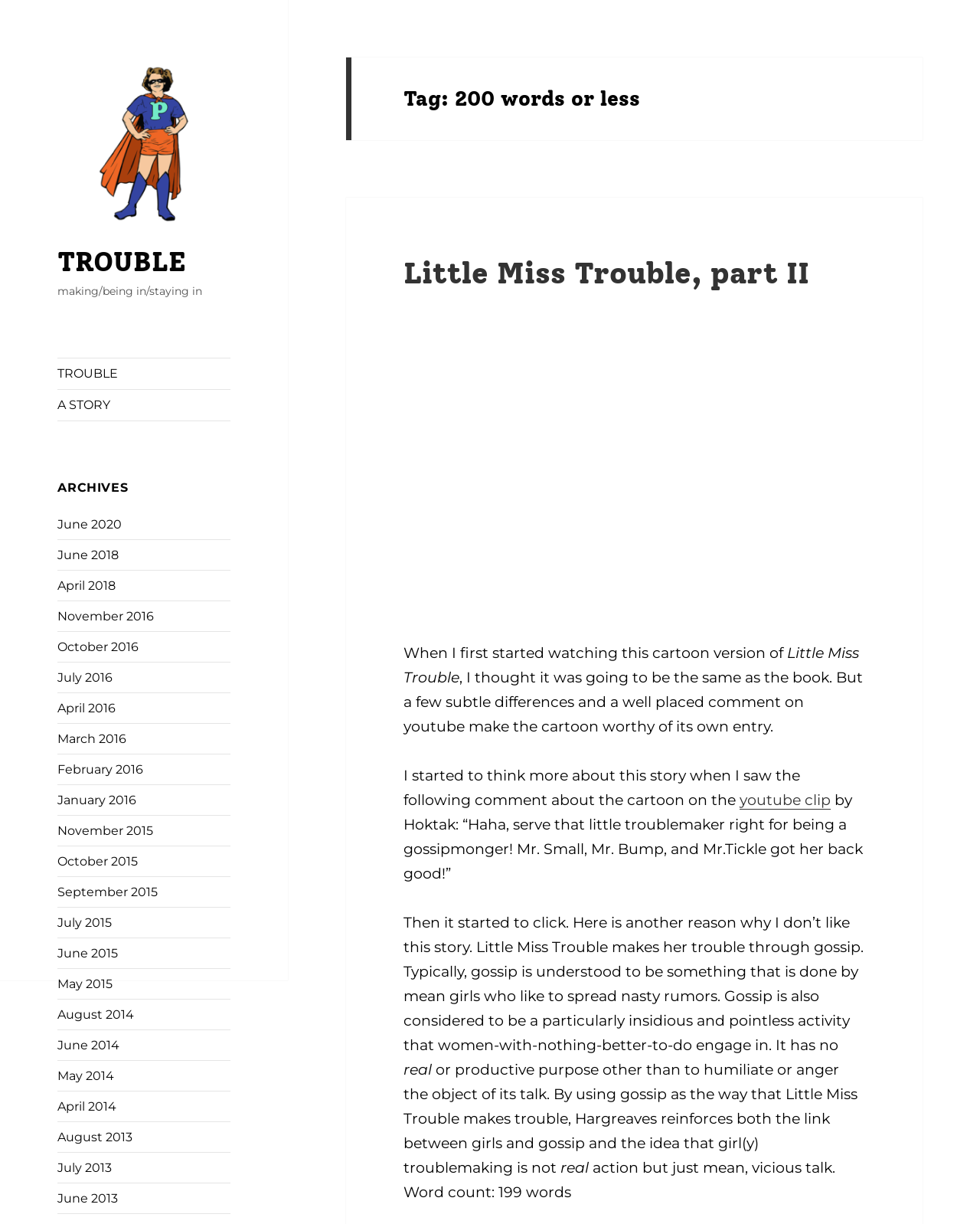Locate and extract the headline of this webpage.

Tag: 200 words or less